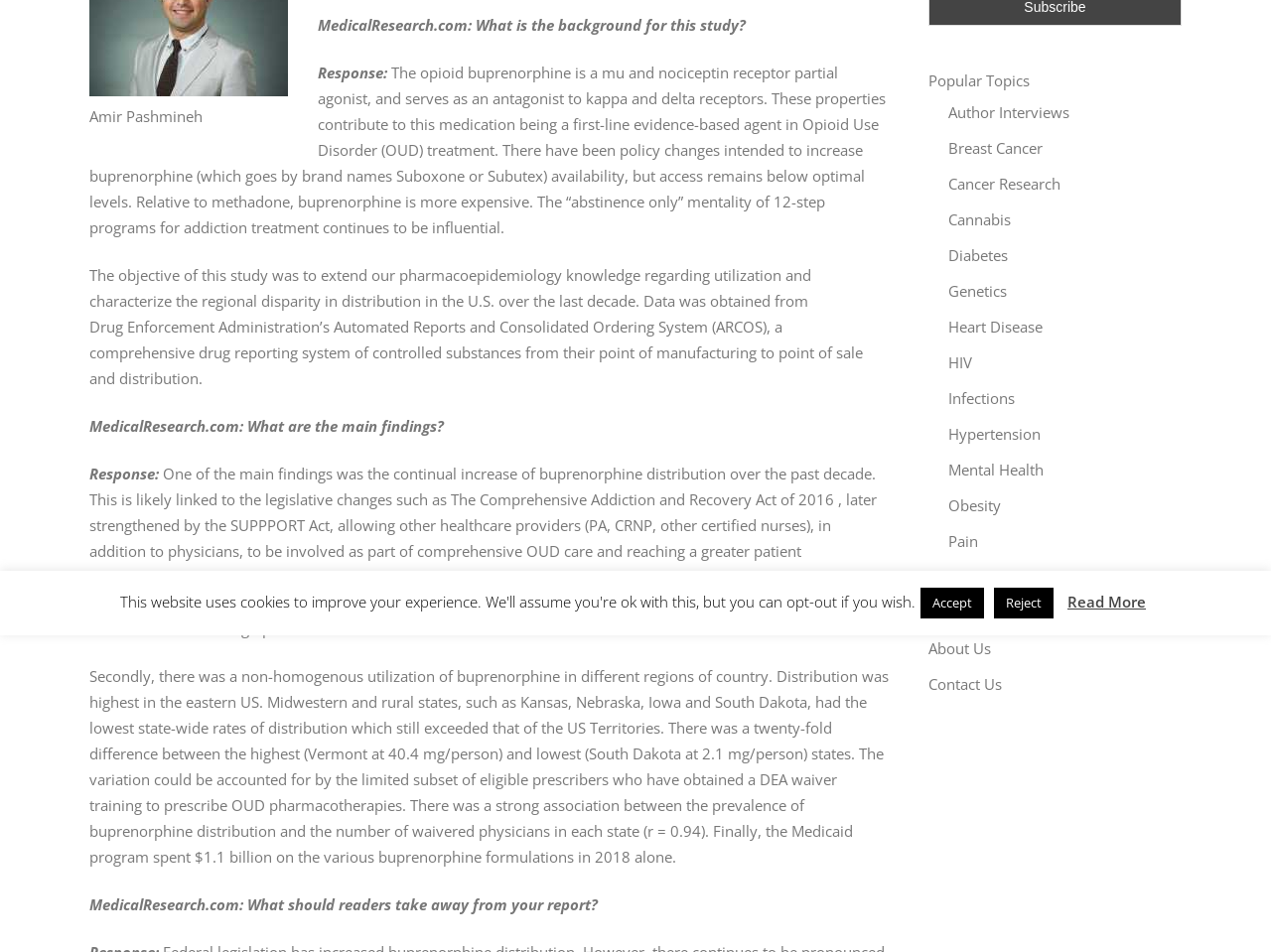Given the element description "Hypertension" in the screenshot, predict the bounding box coordinates of that UI element.

[0.746, 0.445, 0.819, 0.466]